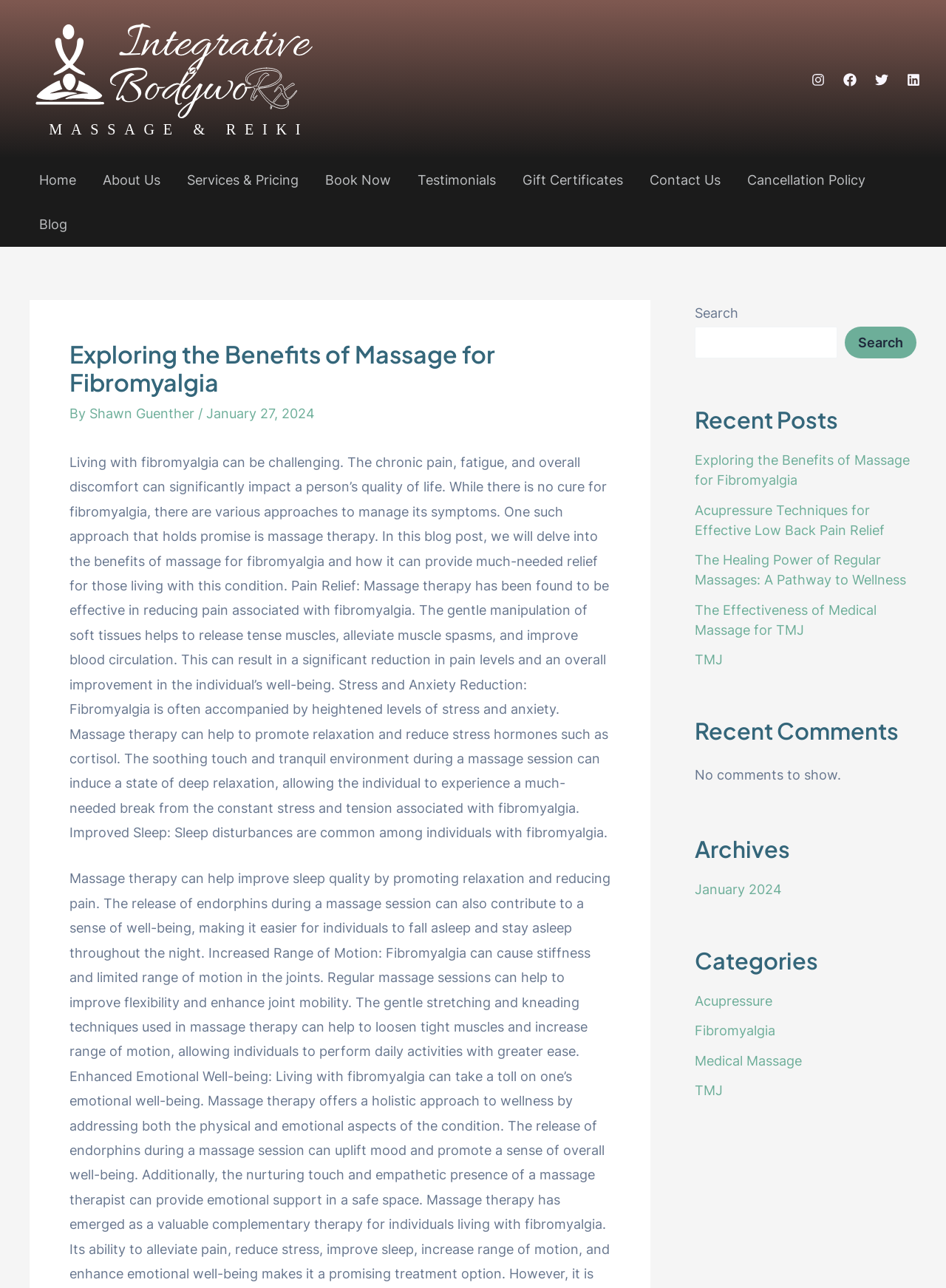Given the description TMJ, predict the bounding box coordinates of the UI element. Ensure the coordinates are in the format (top-left x, top-left y, bottom-right x, bottom-right y) and all values are between 0 and 1.

[0.734, 0.841, 0.764, 0.853]